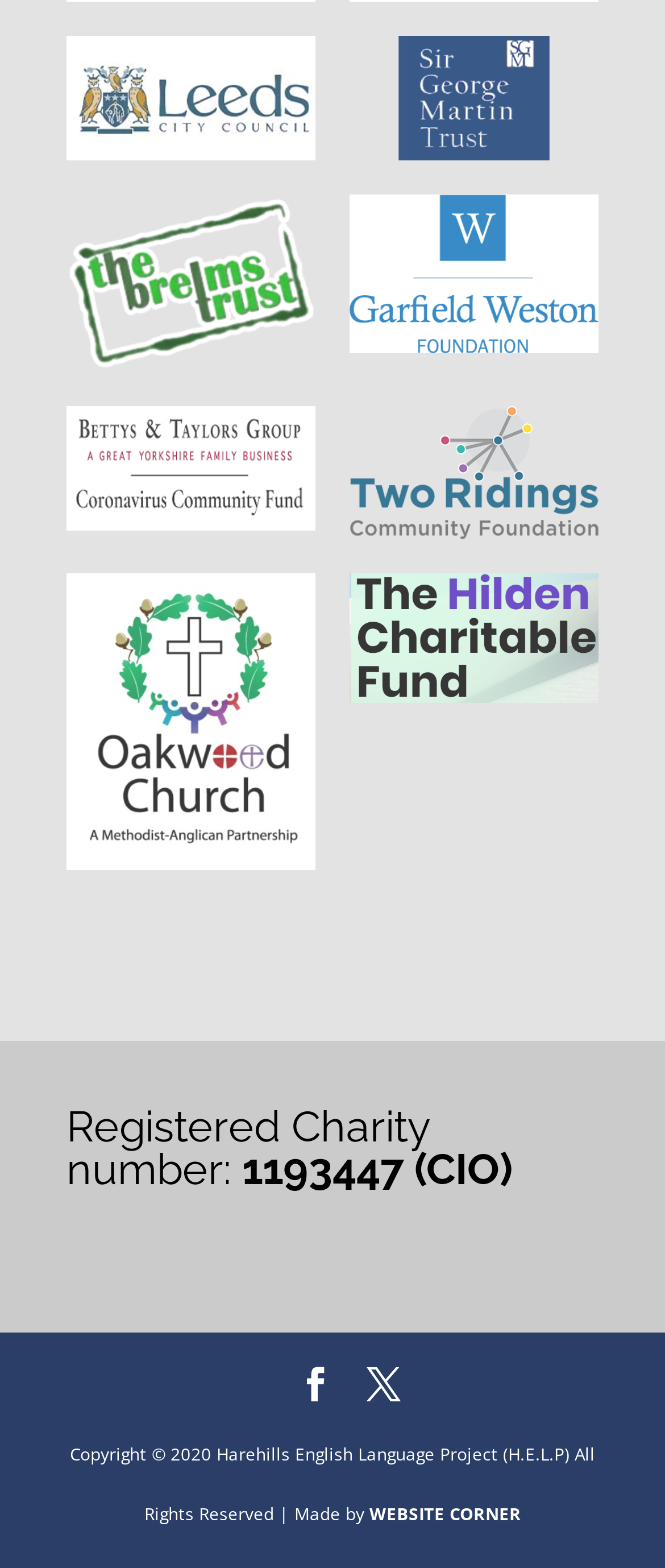Identify and provide the bounding box for the element described by: "[log in to unmask]".

None